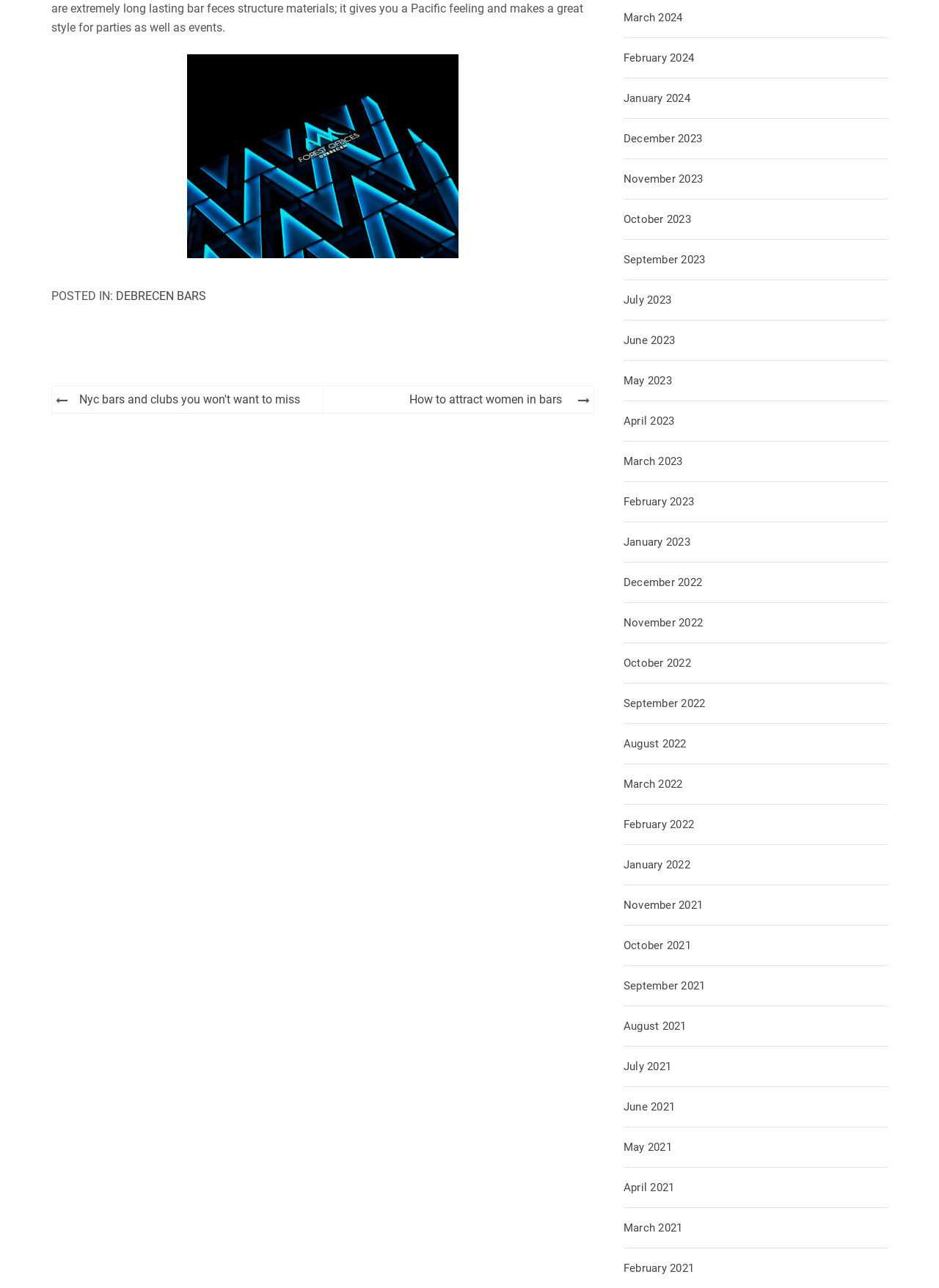Locate the bounding box coordinates of the area to click to fulfill this instruction: "Click on 'Nyc bars and clubs you won't want to miss'". The bounding box should be presented as four float numbers between 0 and 1, in the order [left, top, right, bottom].

[0.072, 0.303, 0.34, 0.318]